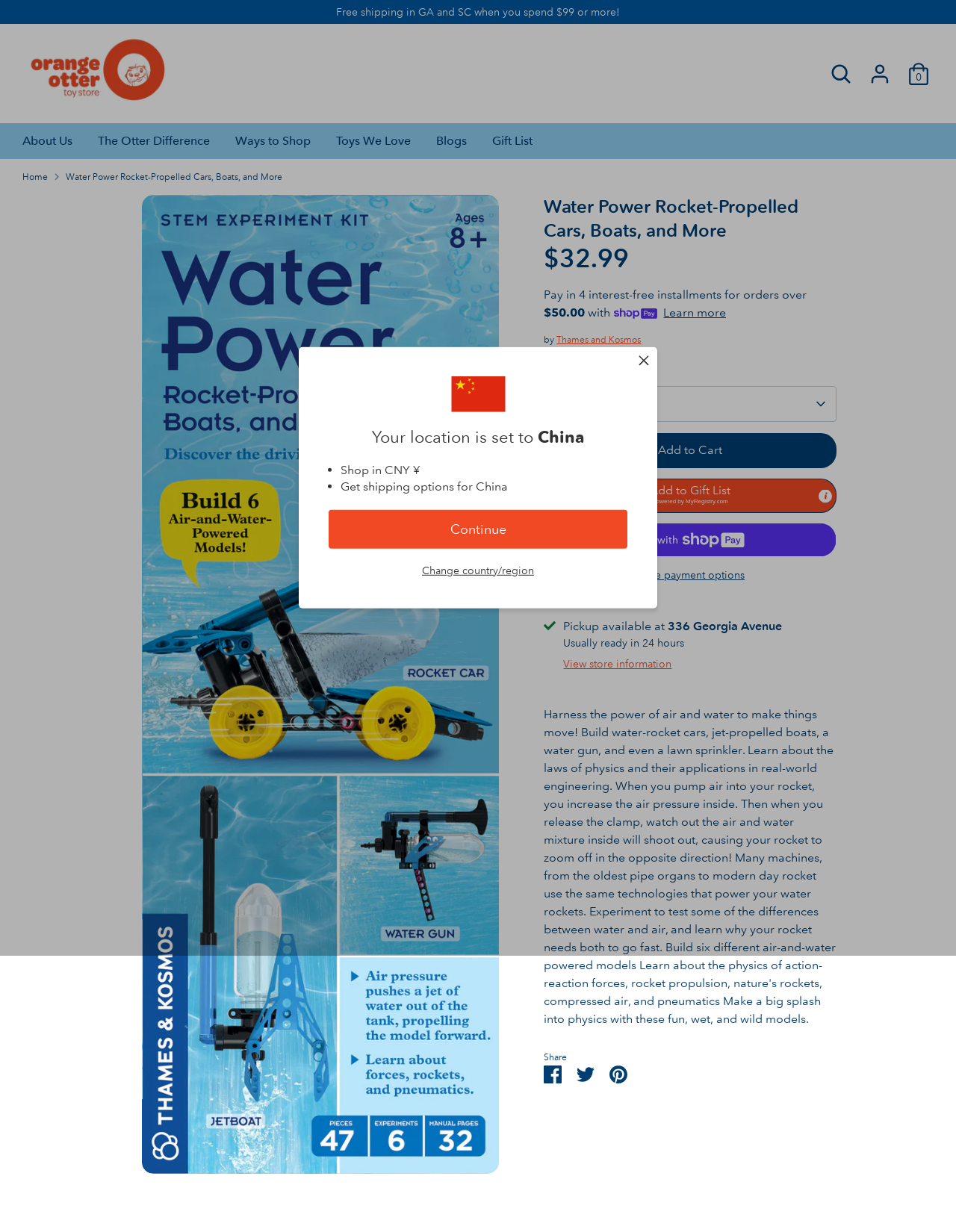What is the name of the company that made the toy?
We need a detailed and exhaustive answer to the question. Please elaborate.

The name of the company that made the toy is mentioned on the page, which is 'Thames and Kosmos'. This information is available in the product details section.